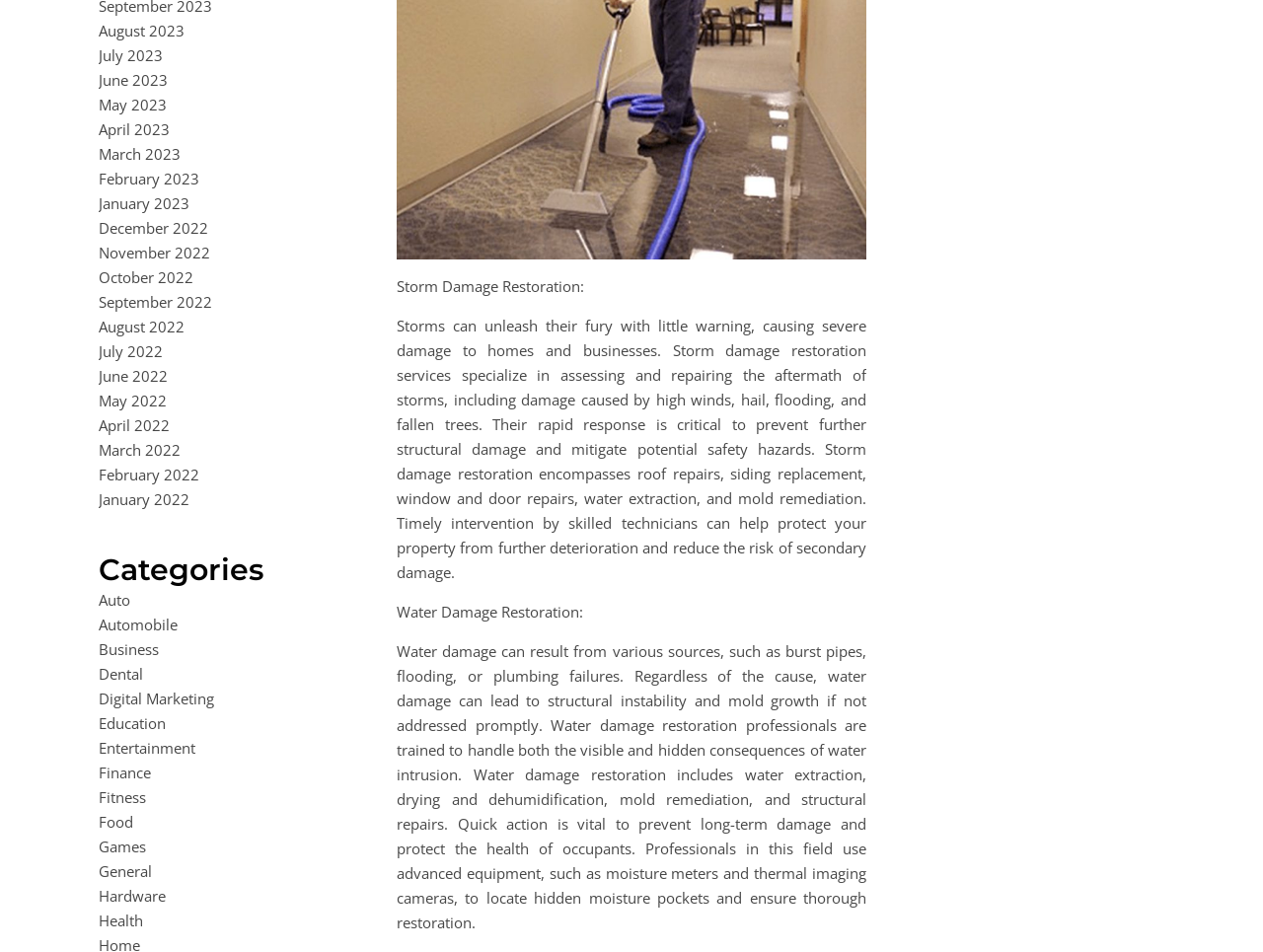Determine the bounding box coordinates of the clickable element to achieve the following action: 'Learn about Water Damage Restoration'. Provide the coordinates as four float values between 0 and 1, formatted as [left, top, right, bottom].

[0.314, 0.632, 0.462, 0.653]